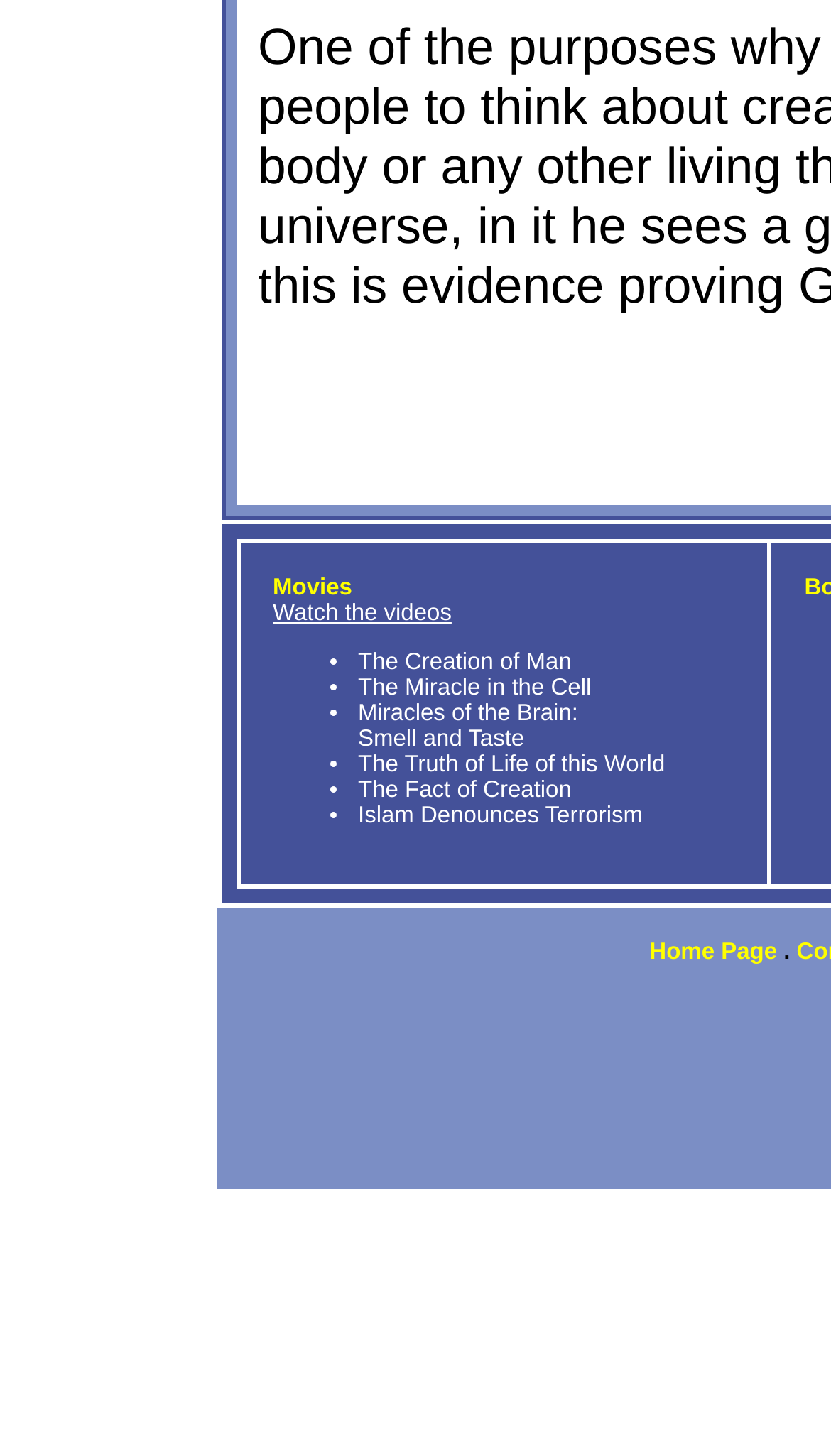What type of content is presented on this webpage?
Look at the screenshot and respond with a single word or phrase.

Videos